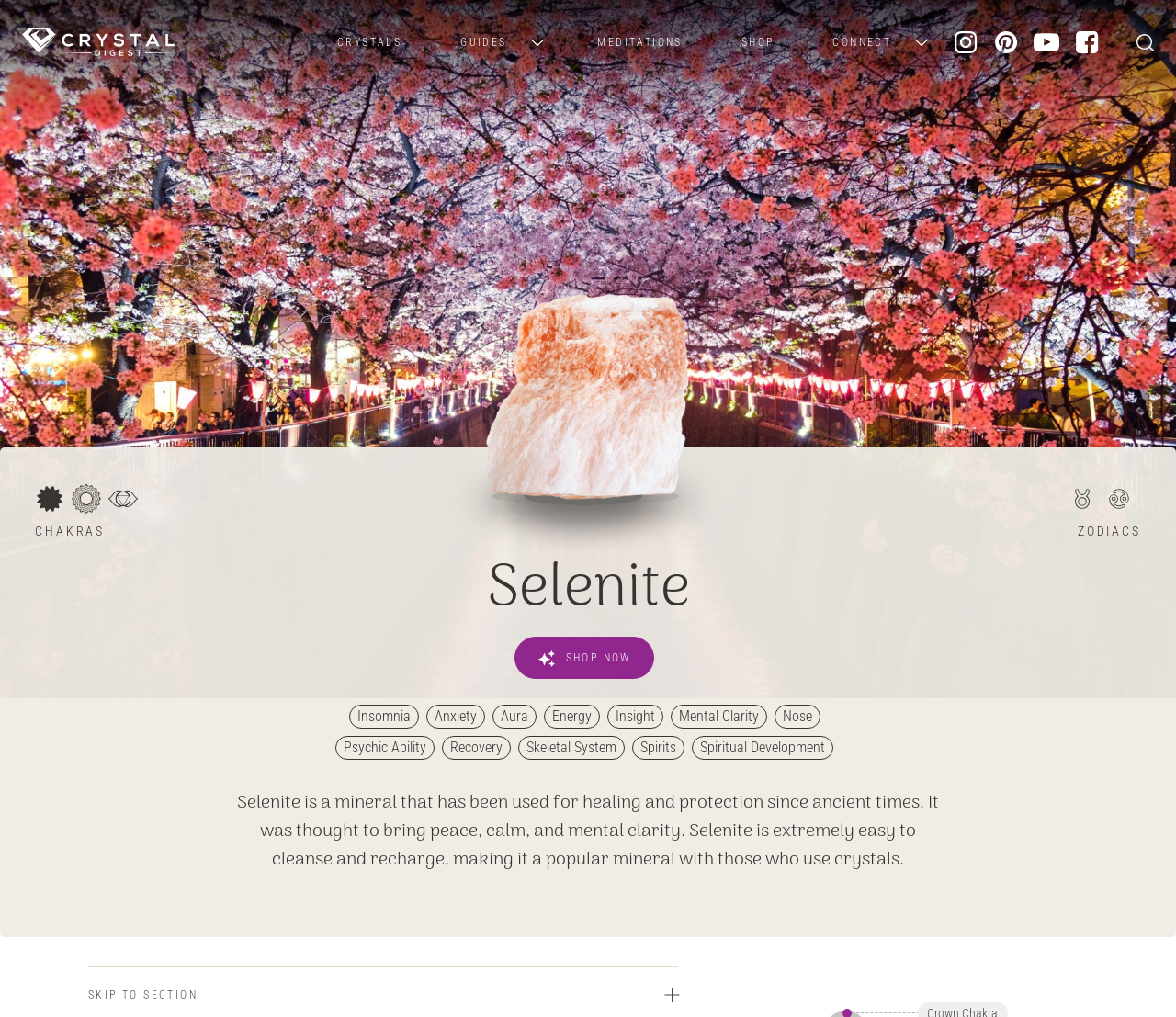Create a detailed description of the webpage's content and layout.

This webpage is about Selenite, a mineral used for healing and protection. At the top, there is a navigation menu with links to "Crystal Digest", "CRYSTALS", "GUIDES", "MEDITATIONS", "SHOP", and "CONNECT". Below the navigation menu, there are social media links to Instagram, Pinterest, YouTube, and Facebook.

On the left side of the page, there is a large image of Japan that takes up most of the top half of the page. On the right side, there is a smaller image of Selenite.

The main content of the page starts with a heading "Selenite" and a paragraph of text that describes the mineral's properties and uses. Below the text, there is a link to "Glitter SHOP NOW" with a small image of Glitter.

The page then lists various benefits and properties of Selenite, including links to "Insomnia", "Anxiety", "Aura", "Energy", "Insight", "Mental Clarity", "Nose", "Psychic Ability", "Recovery", "Skeletal System", "Spirits", and "Spiritual Development".

On the left side of the page, there is a section titled "CHAKRAS" with links to "certificate Higher Crown Chakra", "Crown Chakra", and "Third-Eye Chakra", each with a small image. On the right side, there is a section titled "ZODIACS" with links to "TAURUS Taurus" and "CANCER Cancer", each with a small image.

At the bottom of the page, there is a search bar with a button to toggle the search function.